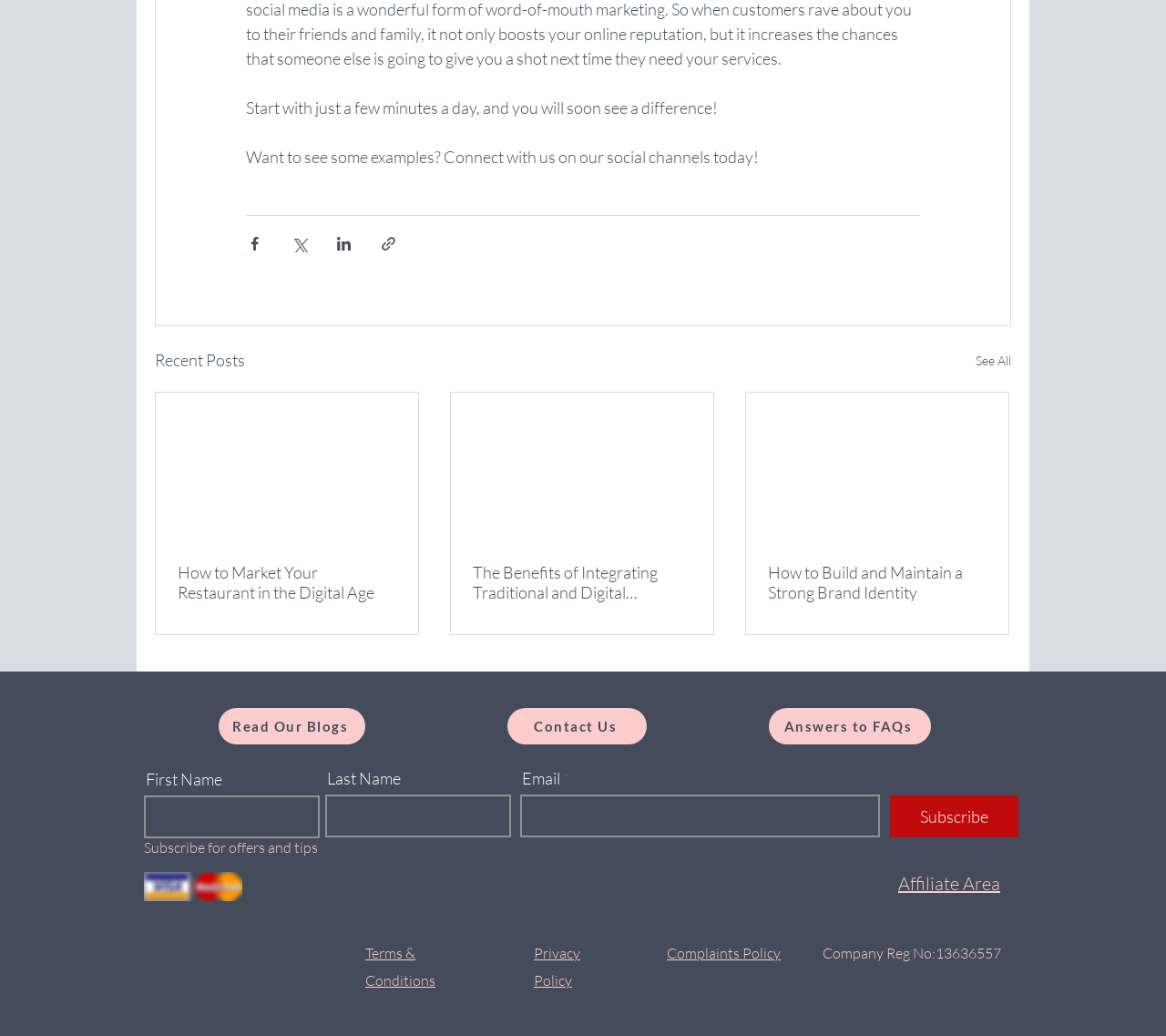Show me the bounding box coordinates of the clickable region to achieve the task as per the instruction: "Read Our Blogs".

[0.188, 0.684, 0.313, 0.719]